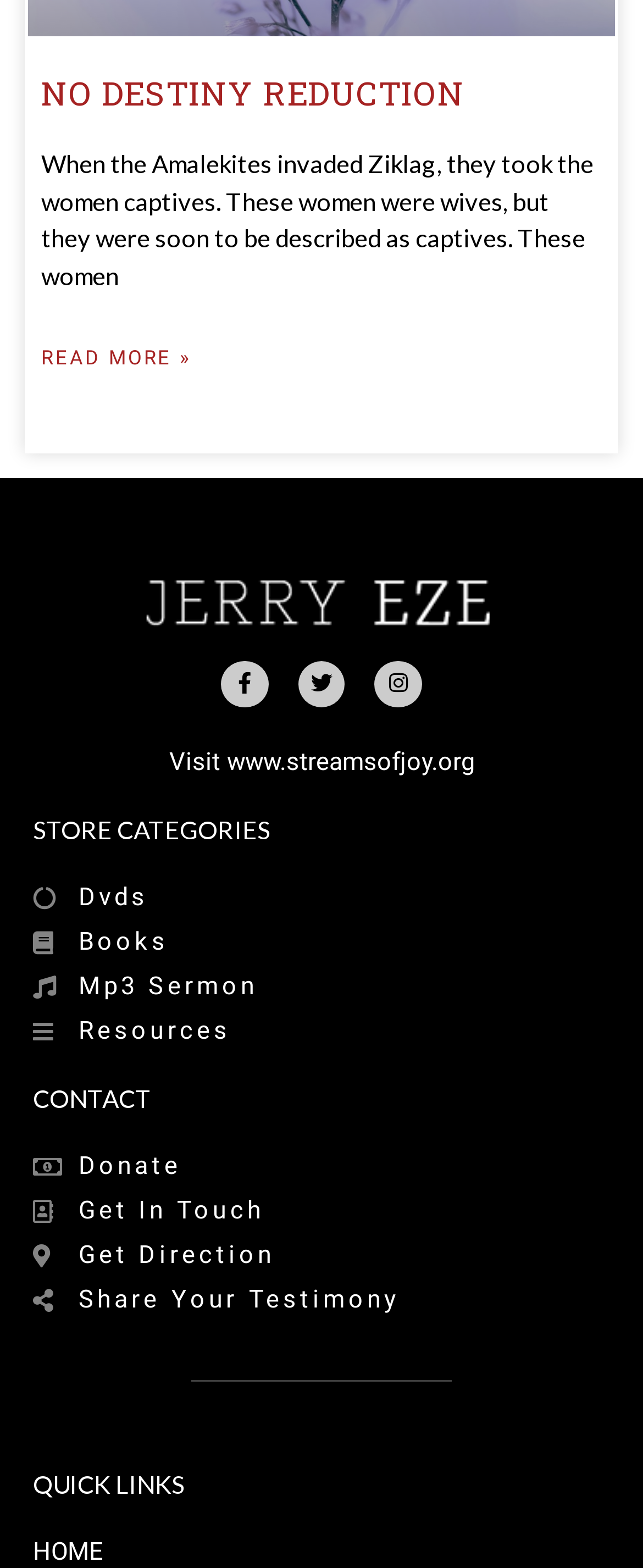What is the last quick link?
Provide a detailed and well-explained answer to the question.

The 'QUICK LINKS' section lists several links, and the last one is 'HOME', which is likely to direct to the homepage of the website.